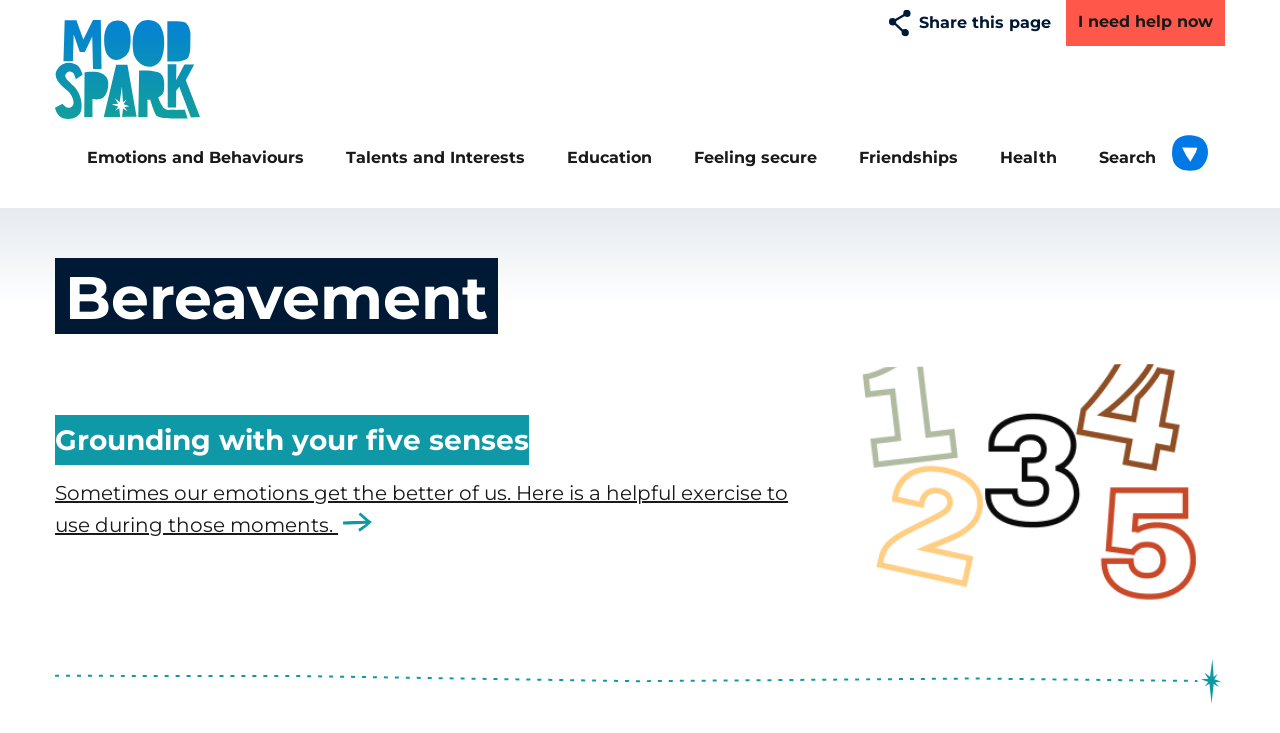How many main categories are in the navigation menu?
Could you please answer the question thoroughly and with as much detail as possible?

The navigation menu has 5 main categories, which are Emotions and Behaviours, Talents and Interests, Education, Feeling secure, and Friendships, as indicated by the links in the navigation menu.